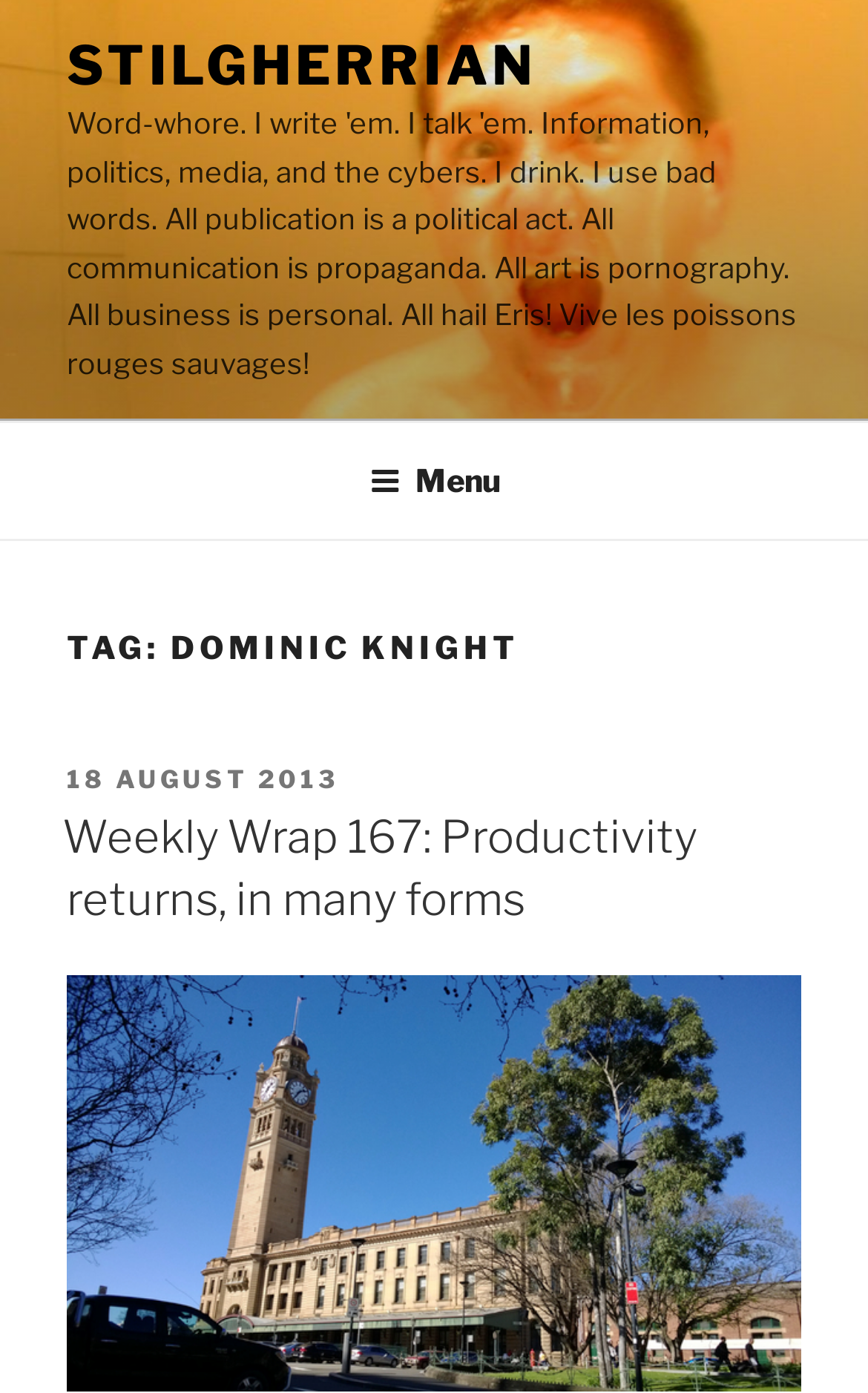What is the category of the article?
Using the information from the image, give a concise answer in one word or a short phrase.

DOMINIC KNIGHT